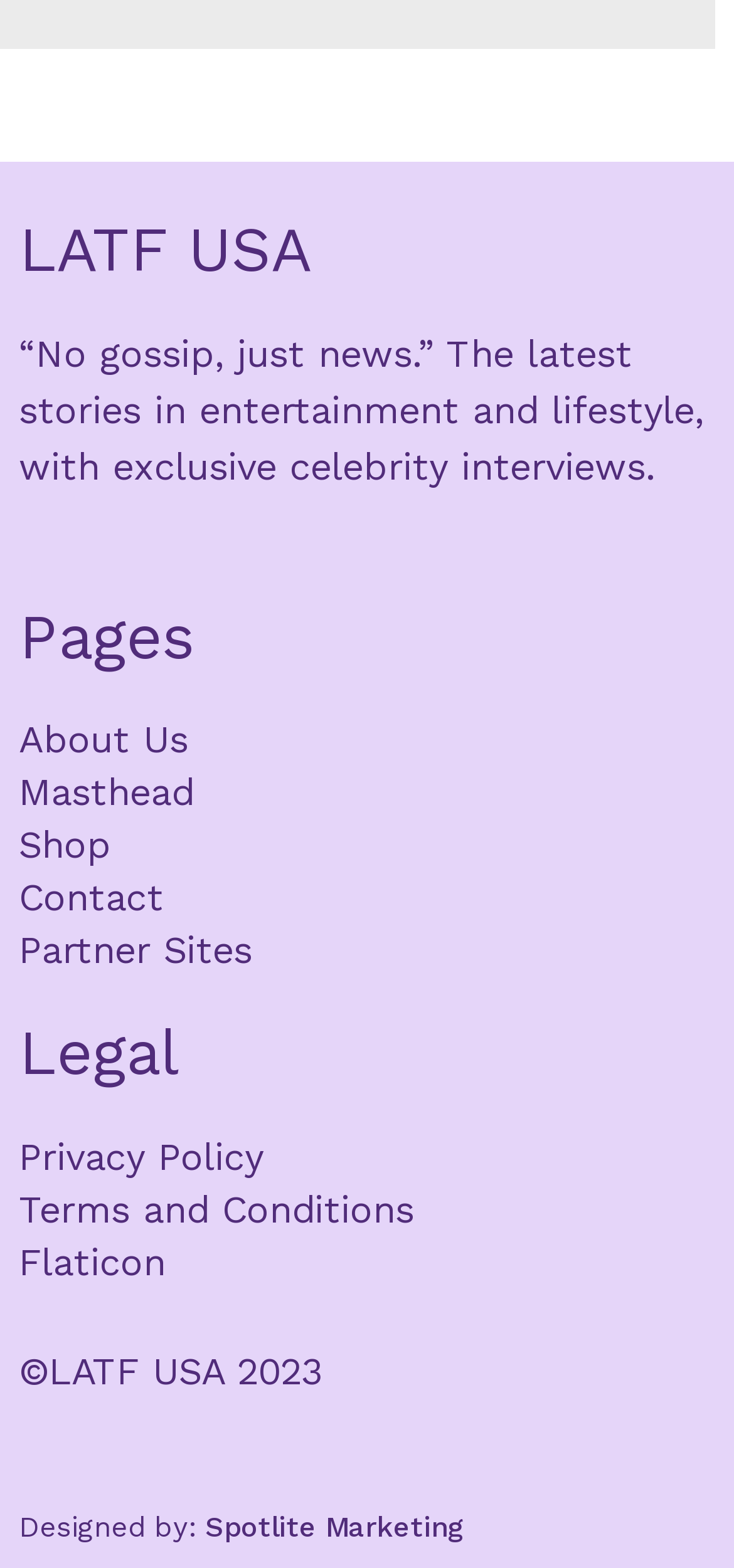Give a one-word or one-phrase response to the question:
What is the last link in the 'Pages' section?

Contact